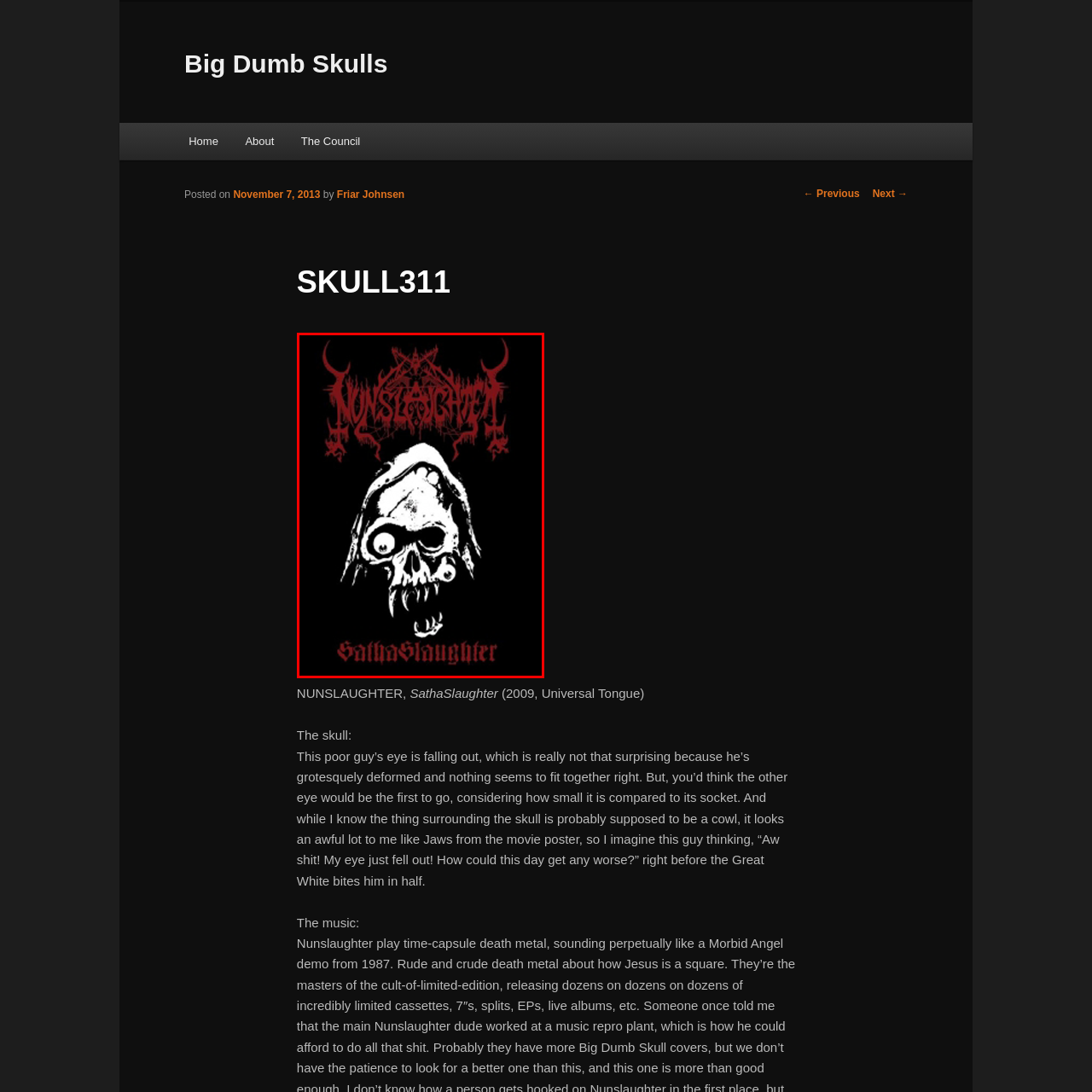Direct your attention to the section marked by the red bounding box and construct a detailed answer to the following question based on the image: What is partially obscuring the skull?

The skull is partially obscured by a hood, which adds to the sense of mystery and foreboding in the album artwork.